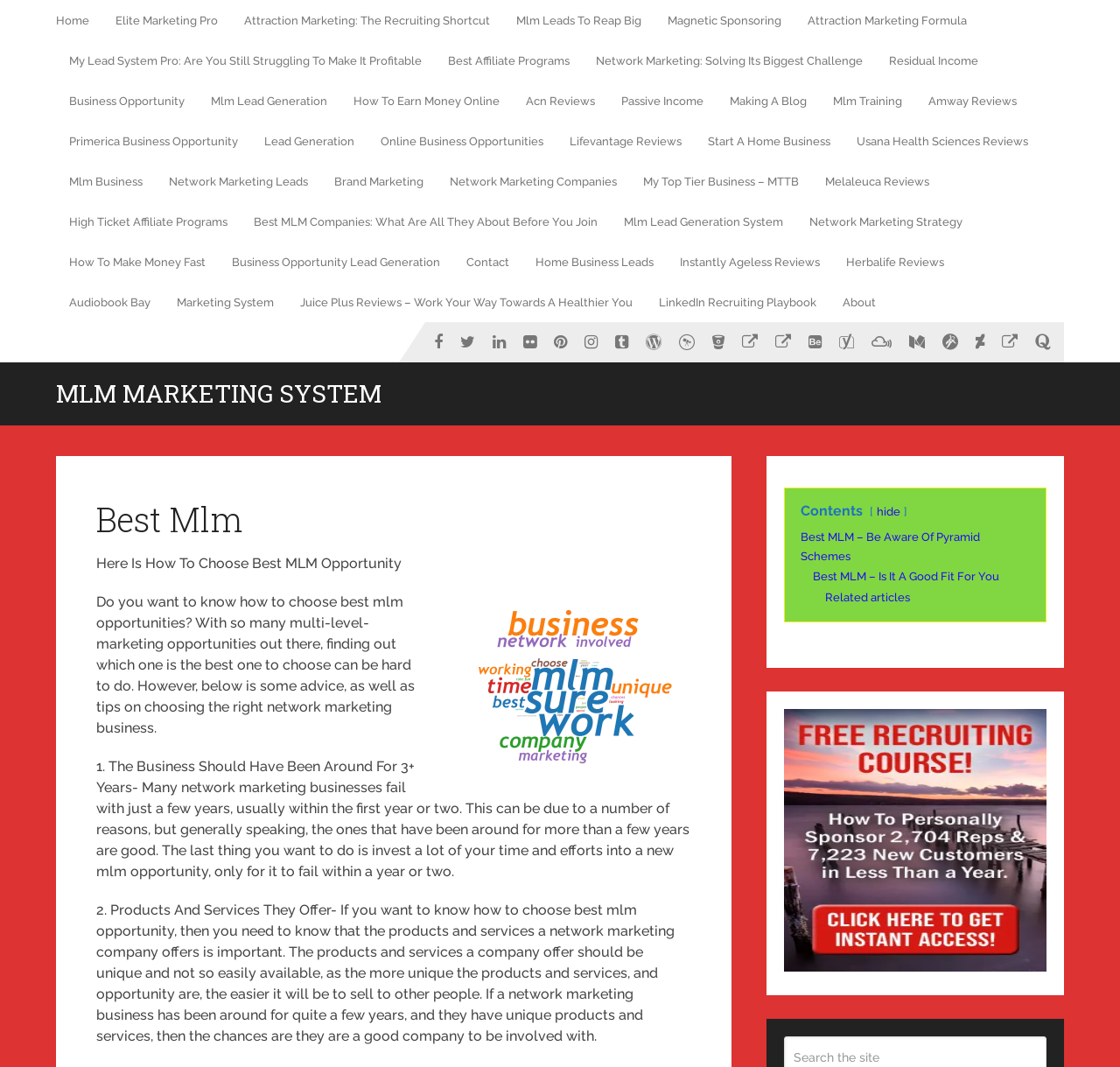Locate the bounding box for the described UI element: "Instantly Ageless Reviews". Ensure the coordinates are four float numbers between 0 and 1, formatted as [left, top, right, bottom].

[0.595, 0.226, 0.744, 0.264]